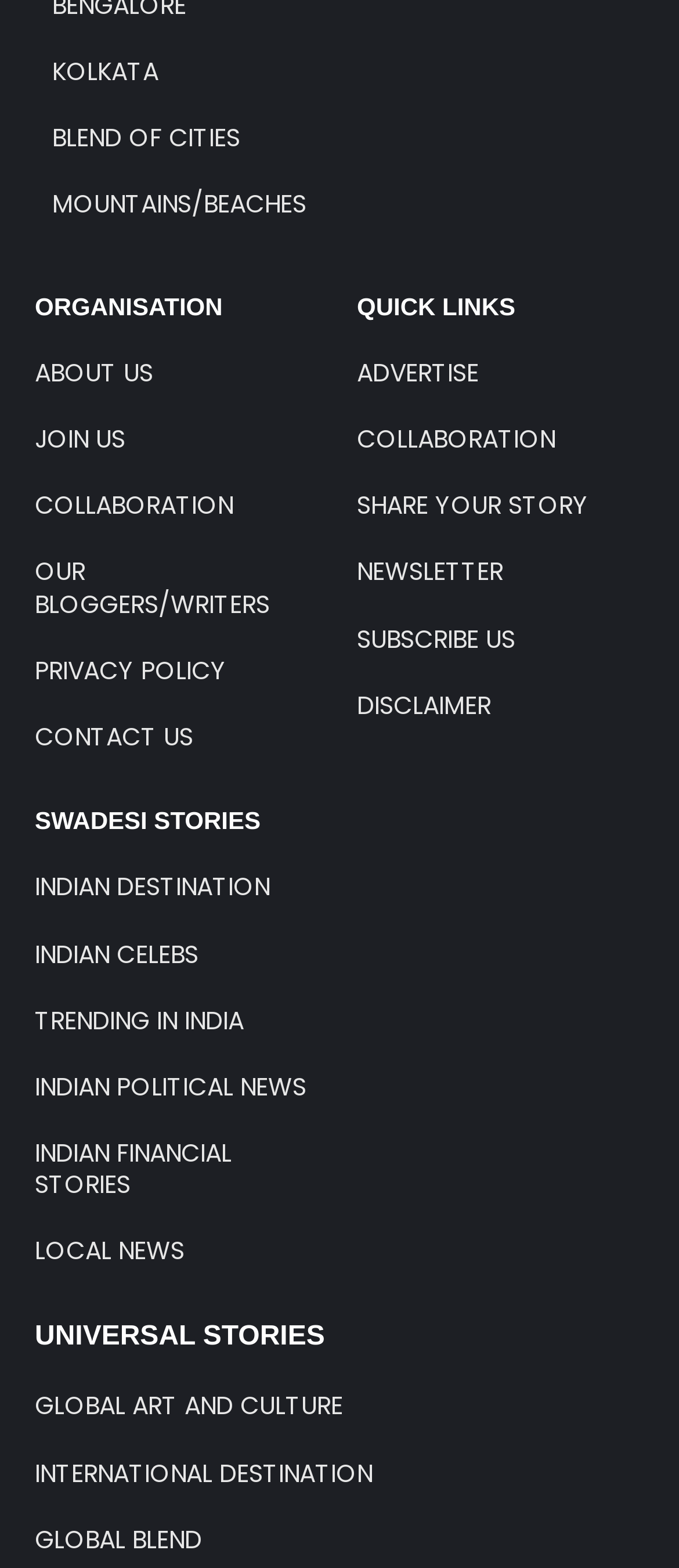Locate the bounding box for the described UI element: "SUBSCRIBE US". Ensure the coordinates are four float numbers between 0 and 1, formatted as [left, top, right, bottom].

[0.526, 0.396, 0.759, 0.418]